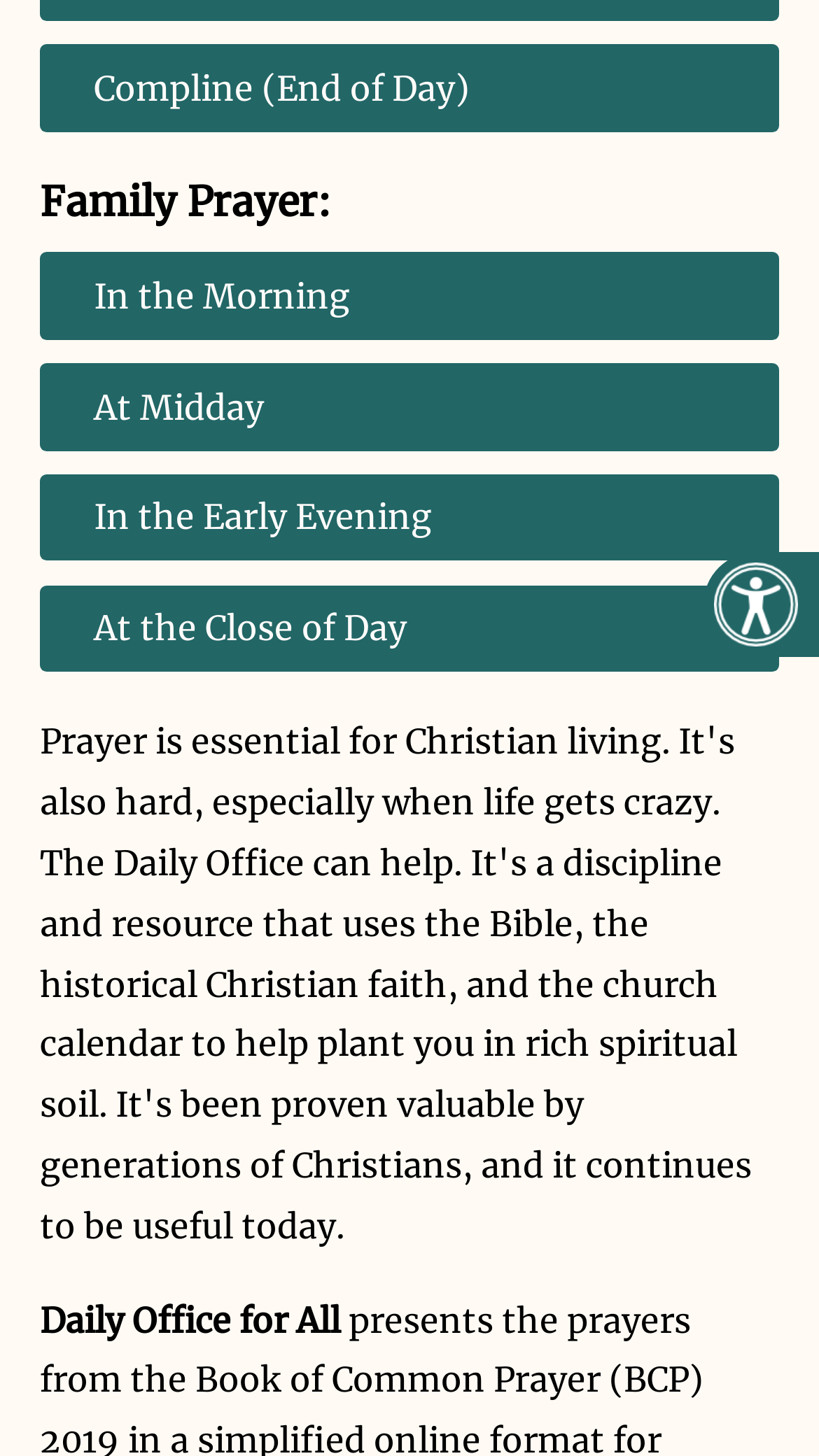Find the bounding box coordinates for the HTML element described in this sentence: "At the Close of Day". Provide the coordinates as four float numbers between 0 and 1, in the format [left, top, right, bottom].

[0.049, 0.402, 0.951, 0.462]